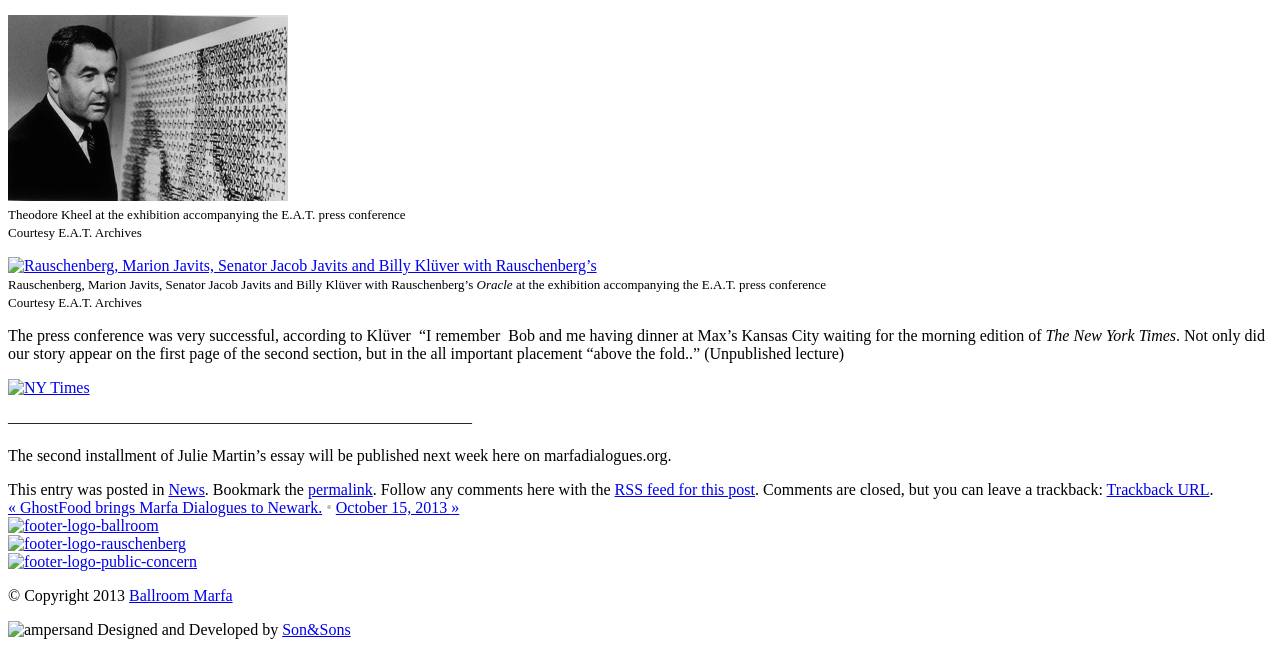Using the provided element description: "Ballroom Marfa", identify the bounding box coordinates. The coordinates should be four floats between 0 and 1 in the order [left, top, right, bottom].

[0.101, 0.896, 0.182, 0.922]